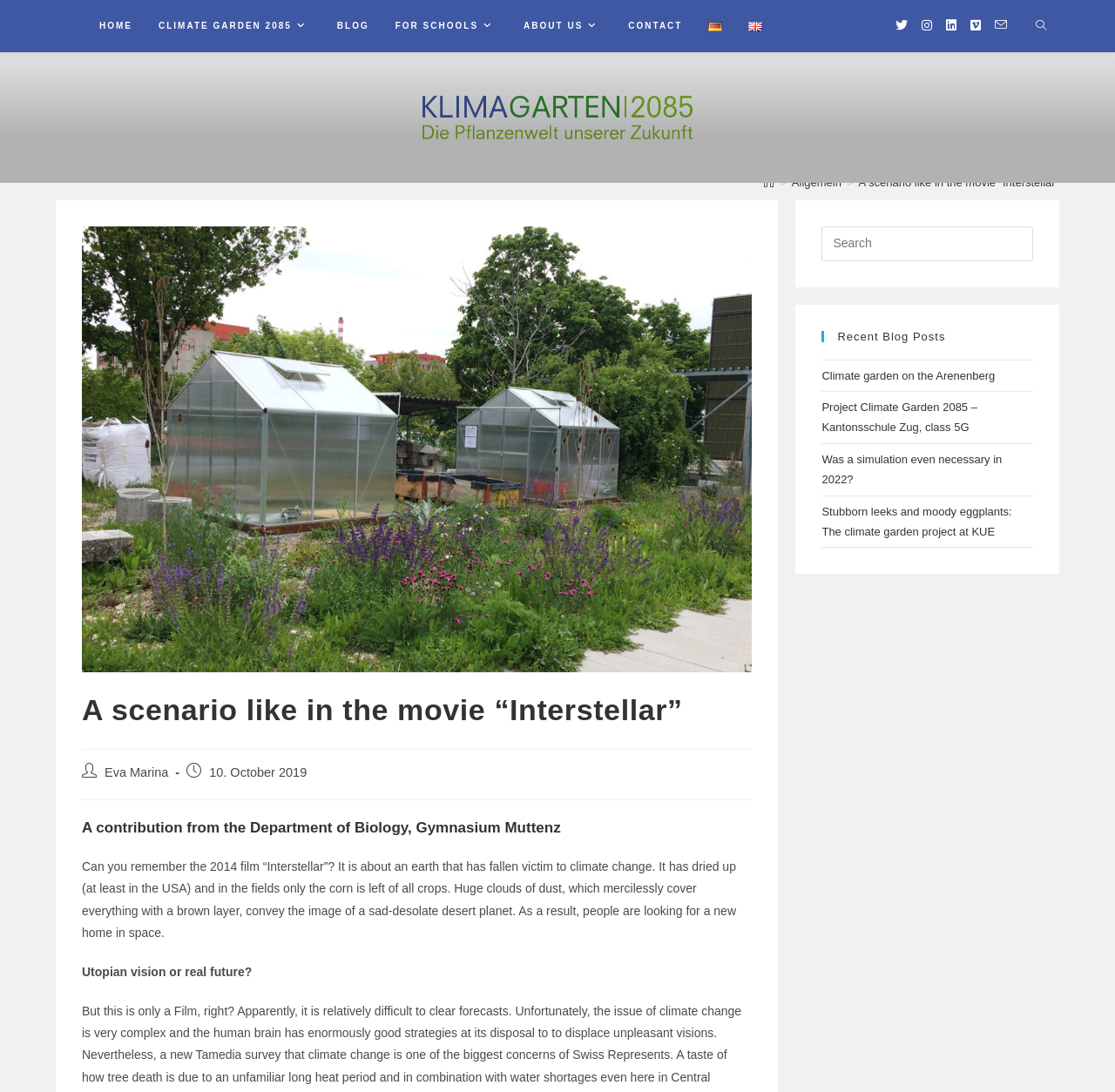Predict the bounding box of the UI element based on this description: "Climate garden on the Arenenberg".

[0.737, 0.338, 0.892, 0.35]